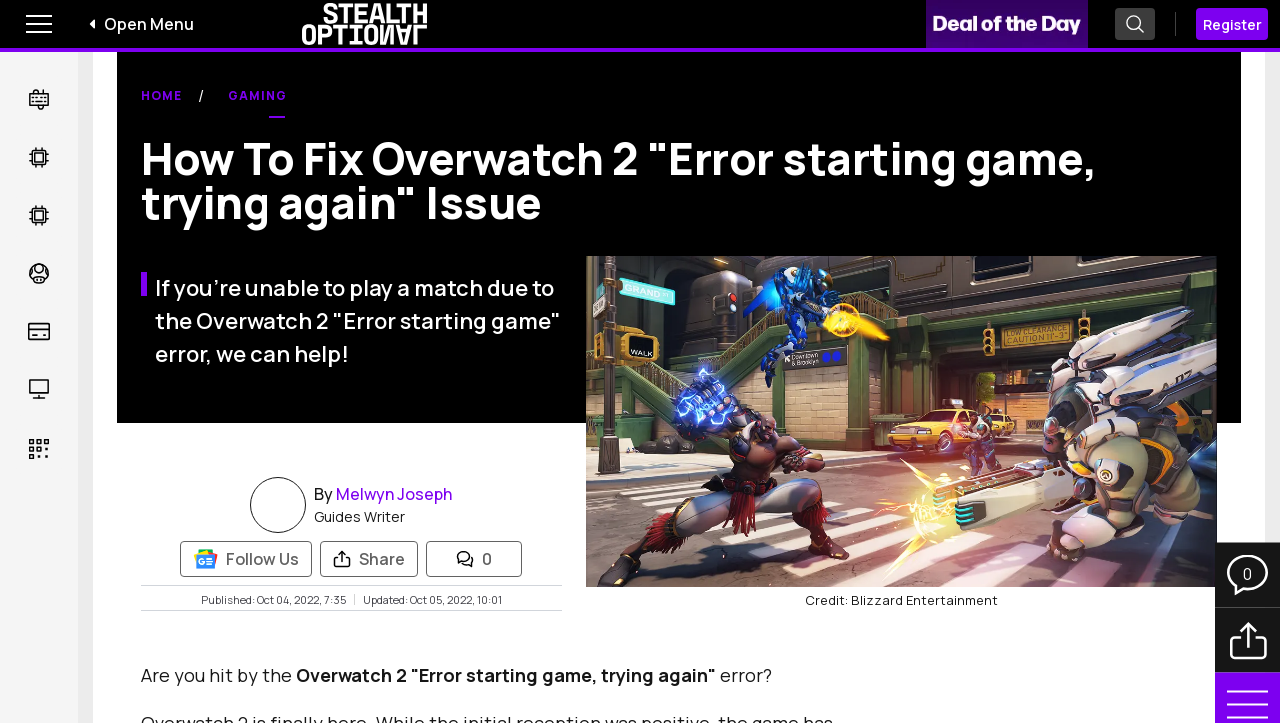Extract the heading text from the webpage.

How To Fix Overwatch 2 "Error starting game, trying again" Issue